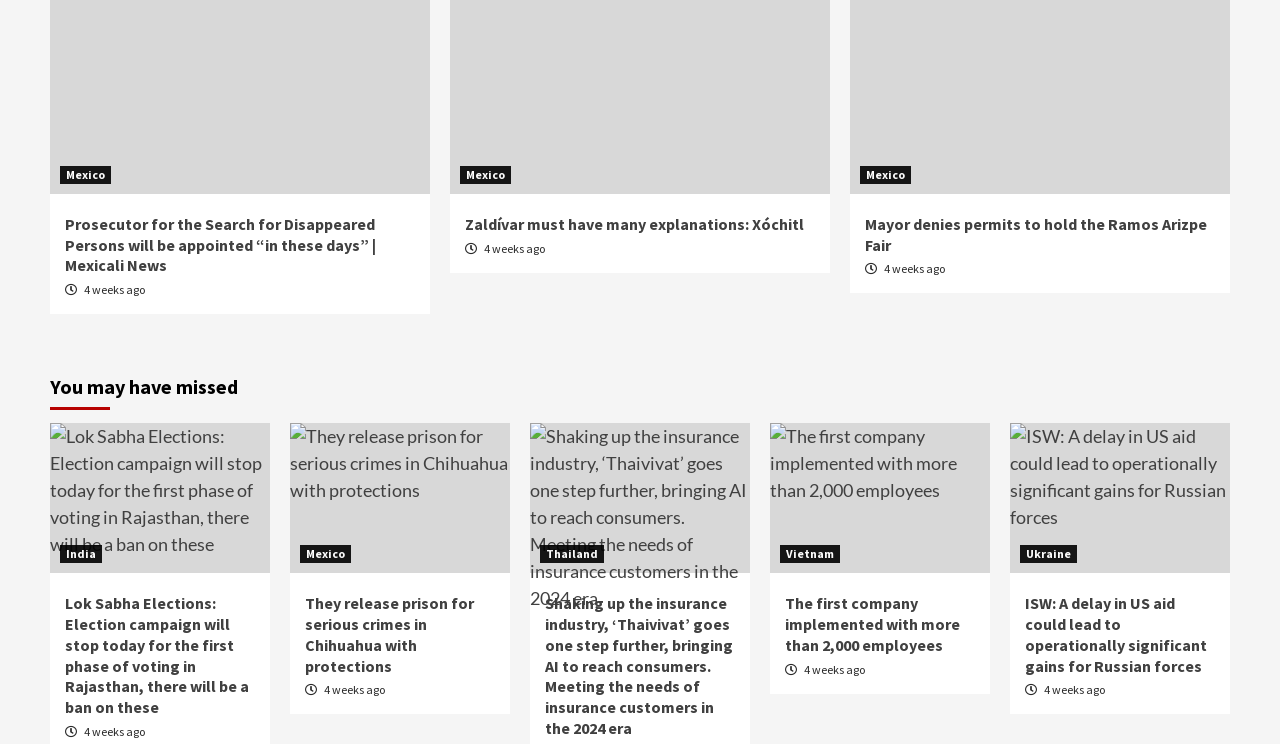Please identify the coordinates of the bounding box for the clickable region that will accomplish this instruction: "Read the news about ISW: A delay in US aid could lead to operationally significant gains for Russian forces in Ukraine".

[0.789, 0.569, 0.961, 0.77]